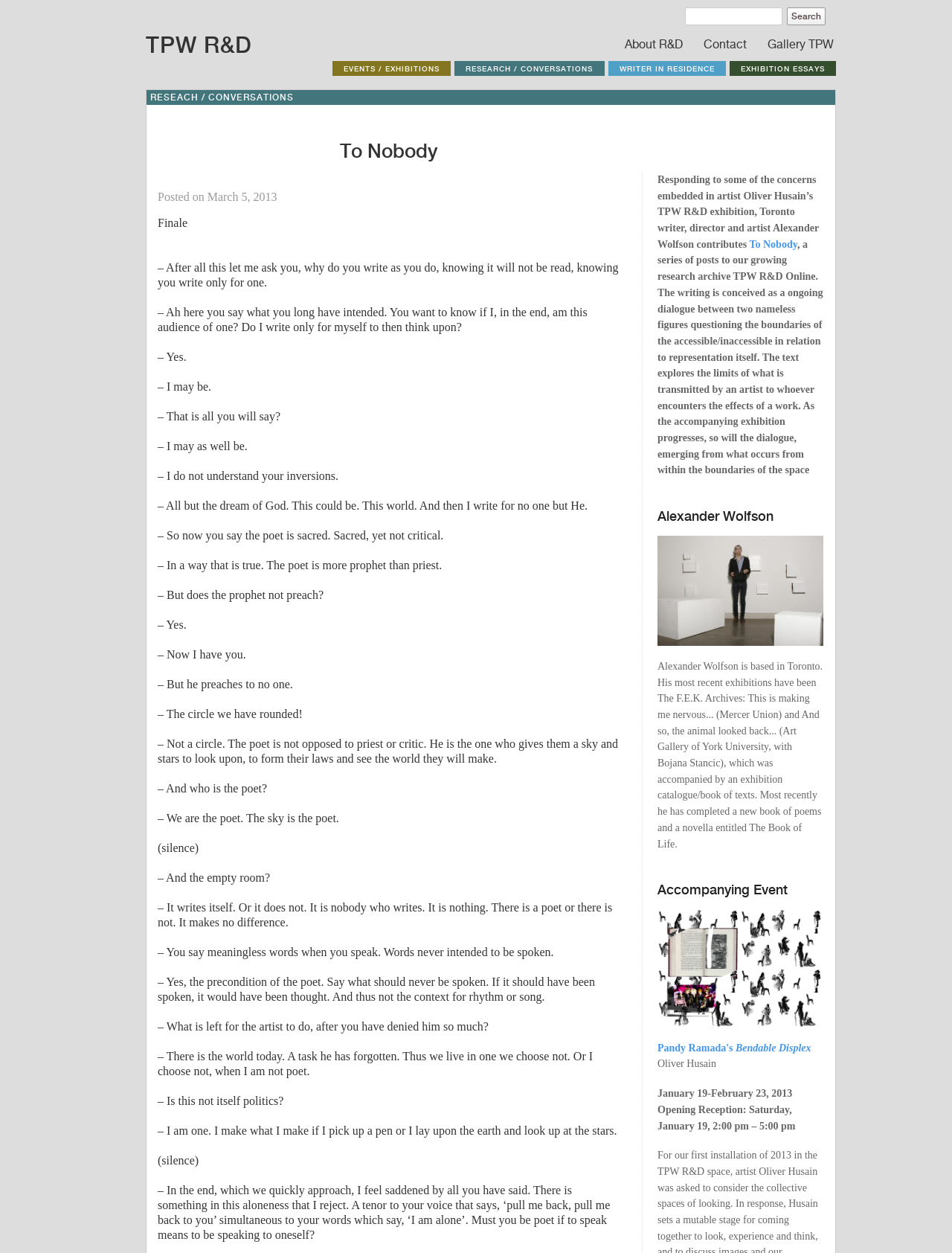What is the name of the writer who contributes to TPW R&D?
Observe the image and answer the question with a one-word or short phrase response.

Alexander Wolfson